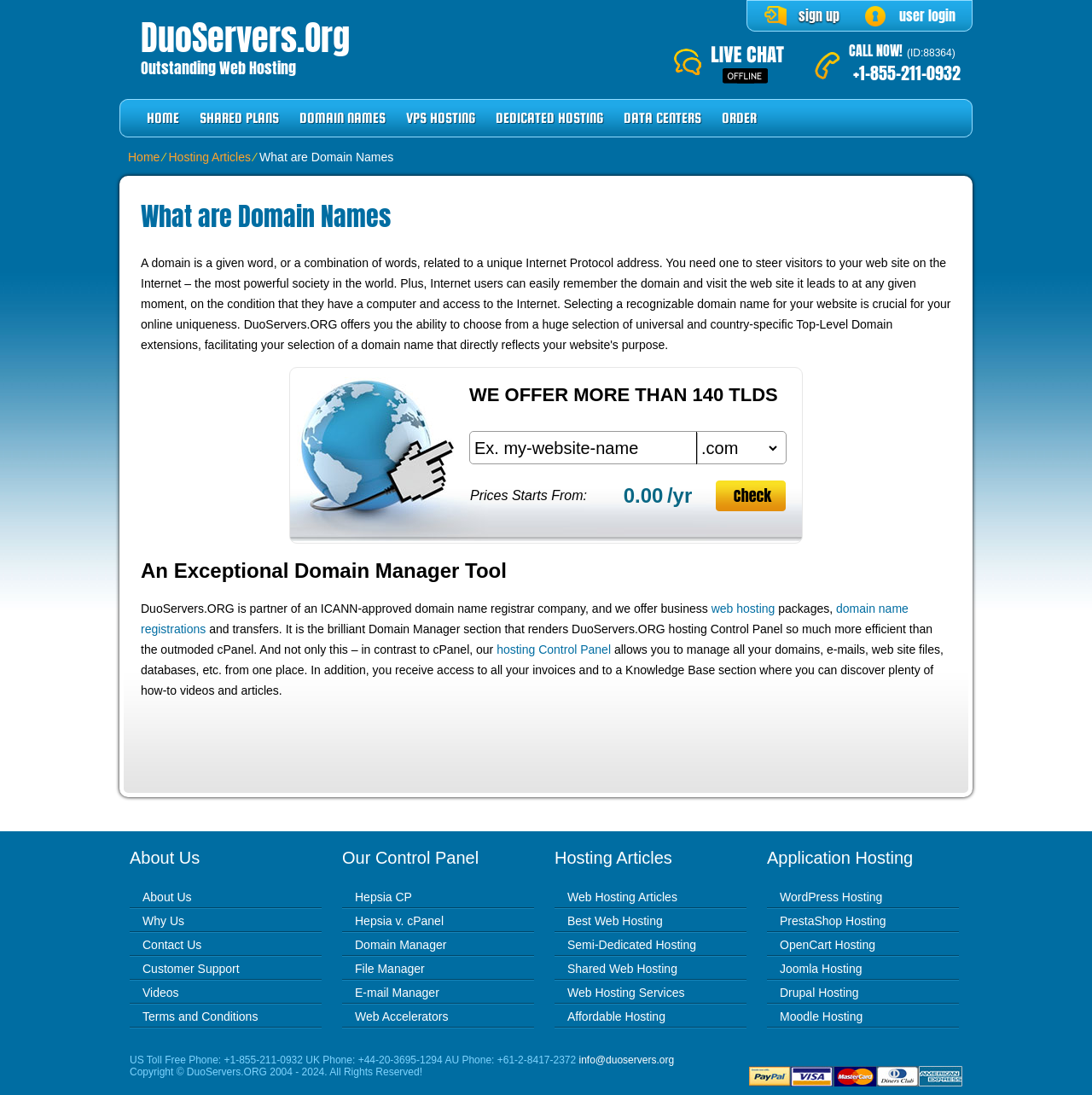Show the bounding box coordinates for the element that needs to be clicked to execute the following instruction: "contact us via phone". Provide the coordinates in the form of four float numbers between 0 and 1, i.e., [left, top, right, bottom].

[0.781, 0.055, 0.88, 0.079]